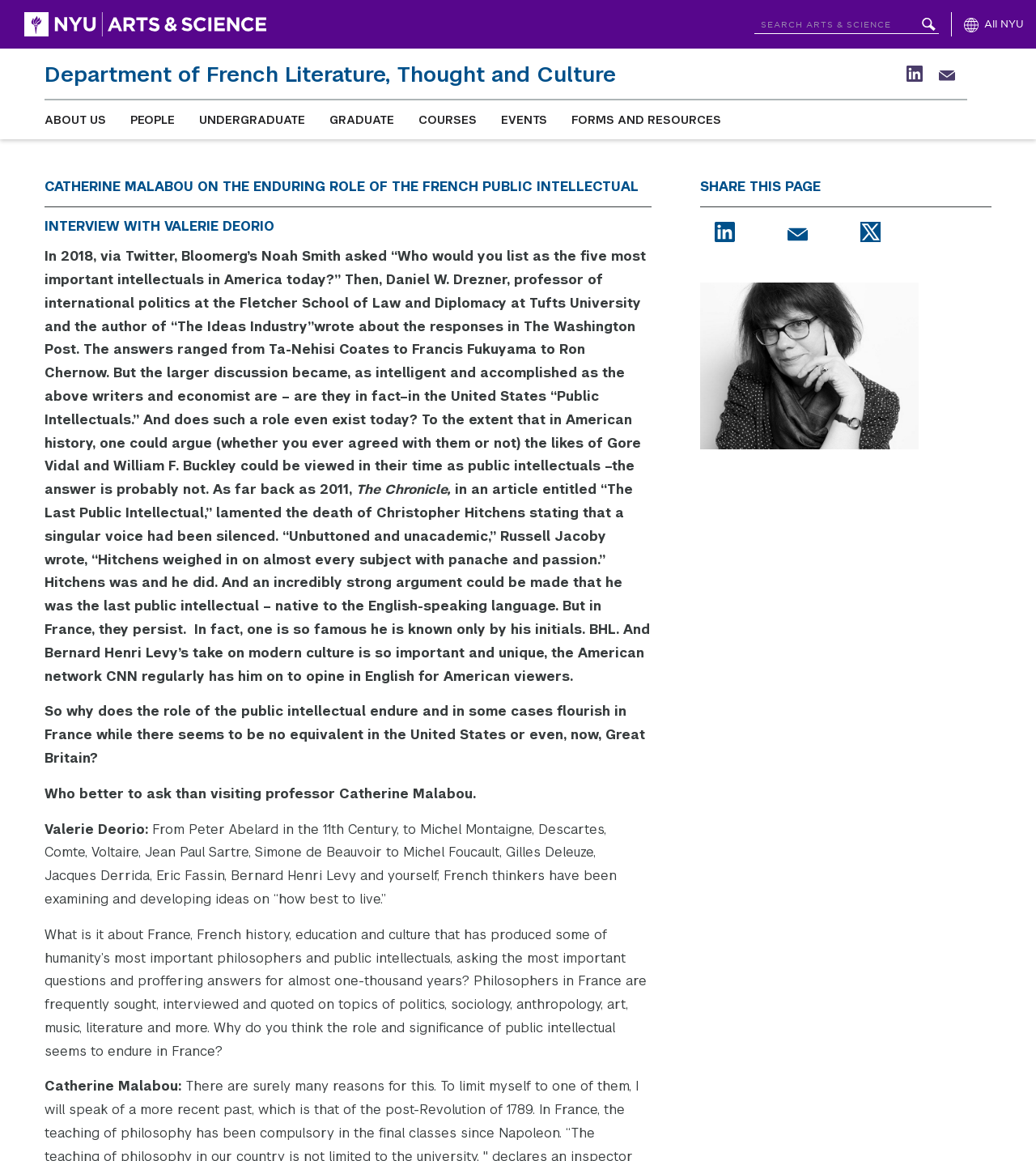Kindly respond to the following question with a single word or a brief phrase: 
How many images are on the webpage?

7